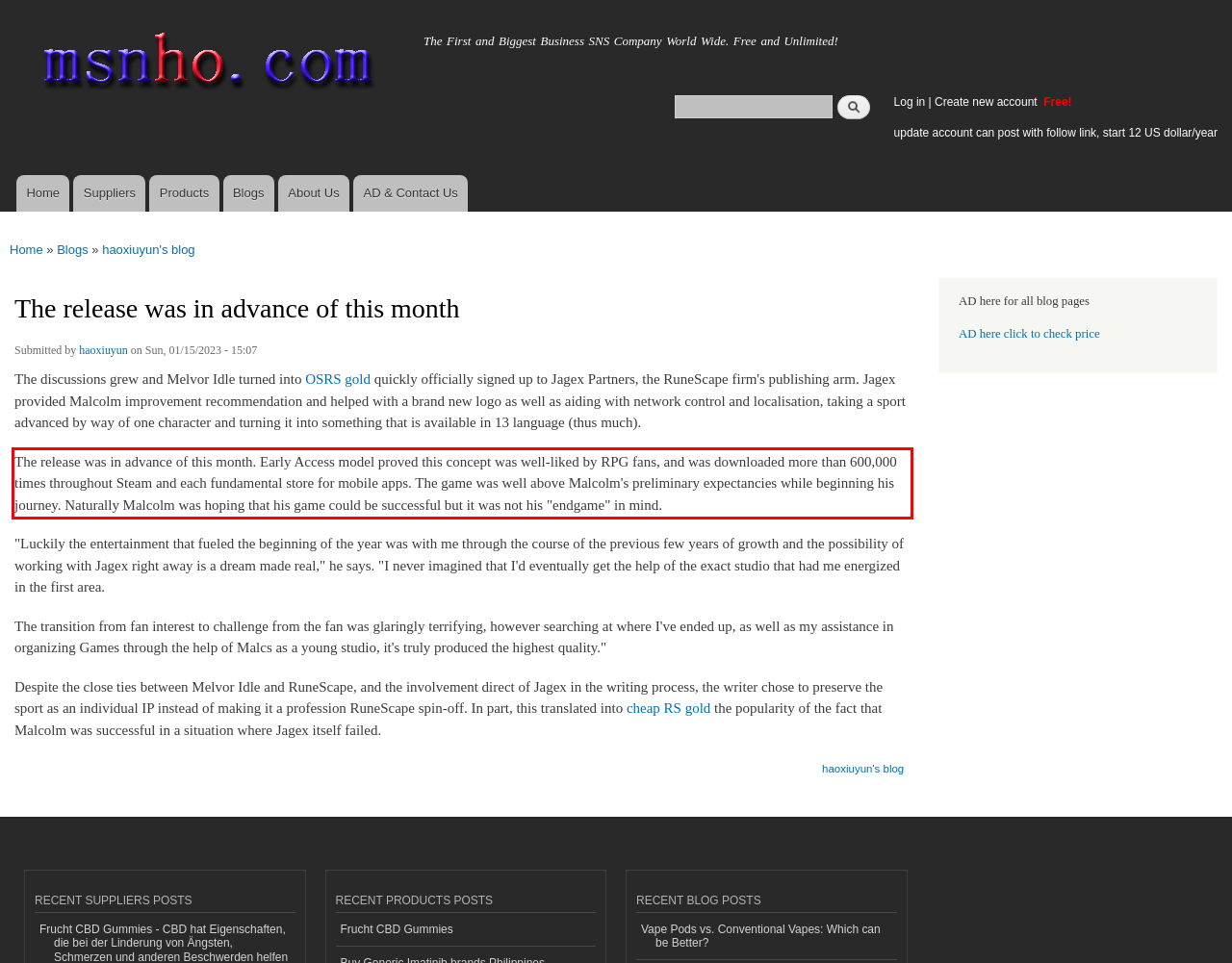You have a screenshot of a webpage with a UI element highlighted by a red bounding box. Use OCR to obtain the text within this highlighted area.

The release was in advance of this month. Early Access model proved this concept was well-liked by RPG fans, and was downloaded more than 600,000 times throughout Steam and each fundamental store for mobile apps. The game was well above Malcolm's preliminary expectancies while beginning his journey. Naturally Malcolm was hoping that his game could be successful but it was not his "endgame" in mind.